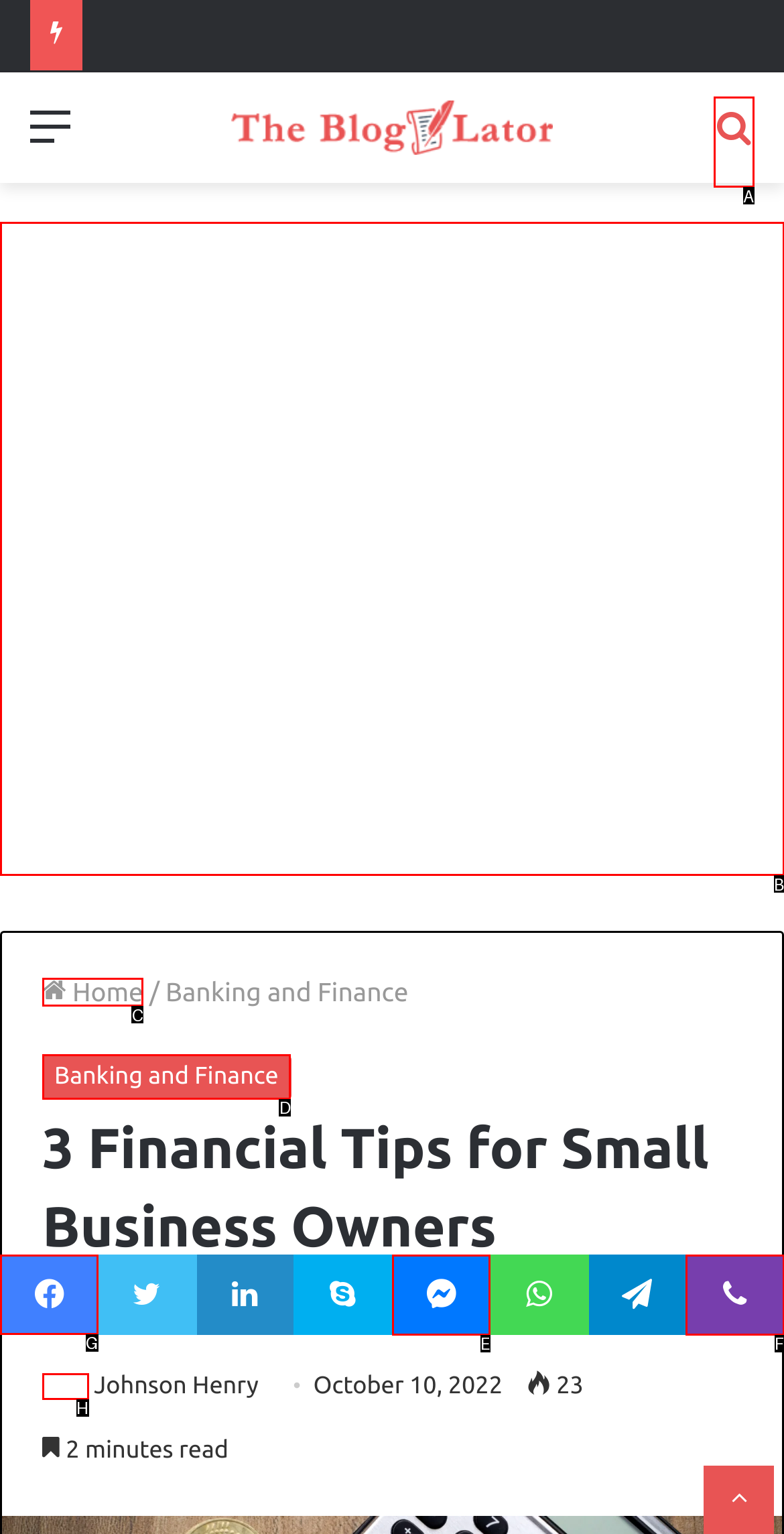Point out the HTML element I should click to achieve the following: Click the Archives Home link Reply with the letter of the selected element.

None